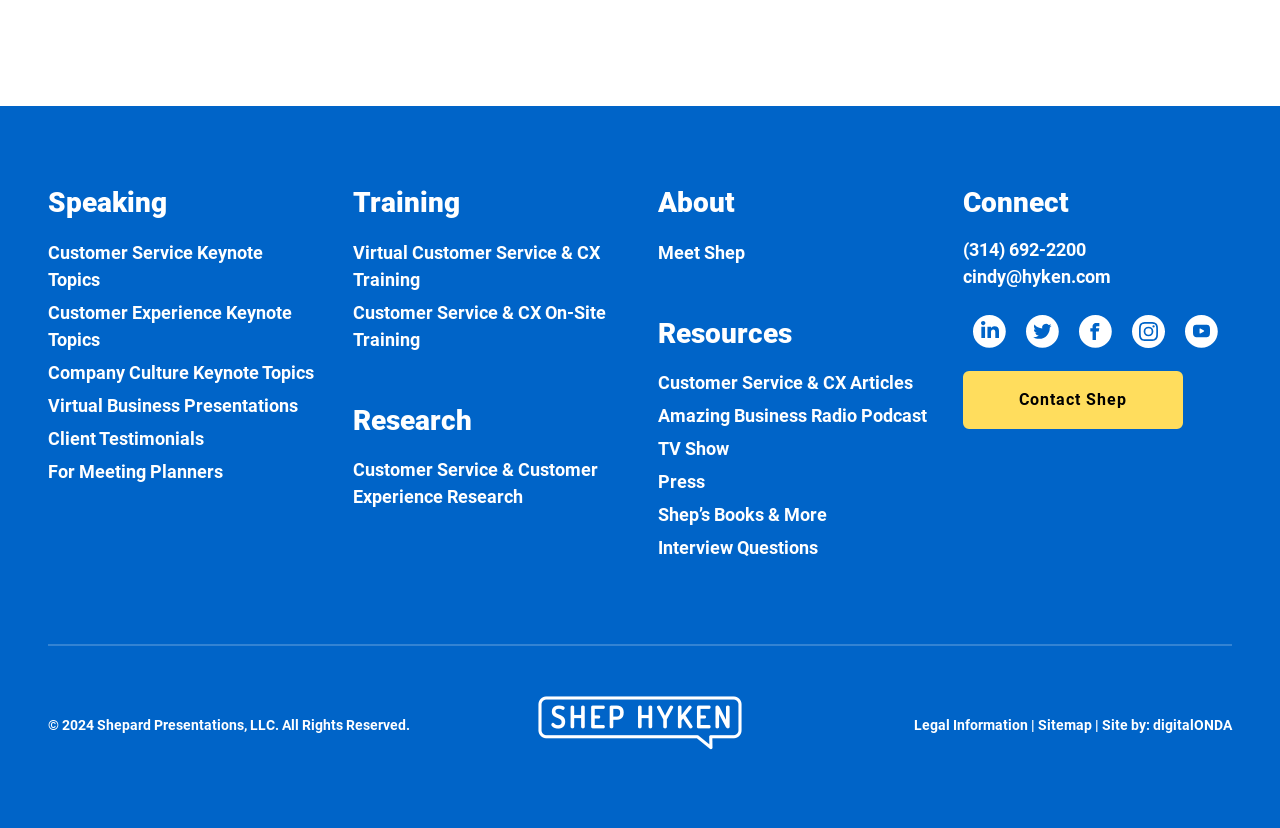Give a short answer to this question using one word or a phrase:
How many social media links are there on the webpage?

5